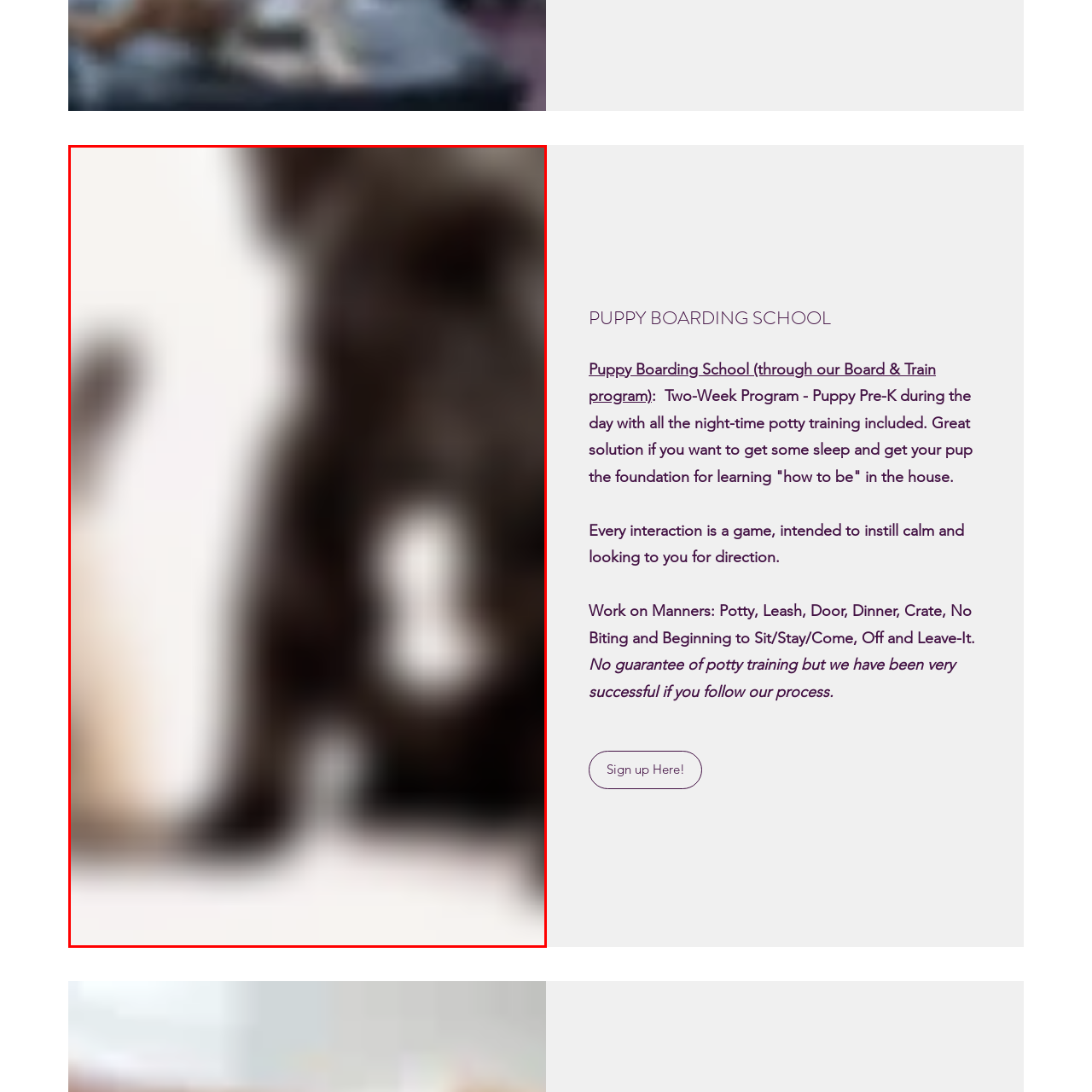What is the purpose of the Puppy Pre-K experience?  
Concentrate on the image marked with the red box and respond with a detailed answer that is fully based on the content of the image.

According to the caption, the two-week Puppy Pre-K experience is aimed at providing essential skills, including potty training and basic commands, ensuring that both pups and their owners can enjoy a harmonious life together.